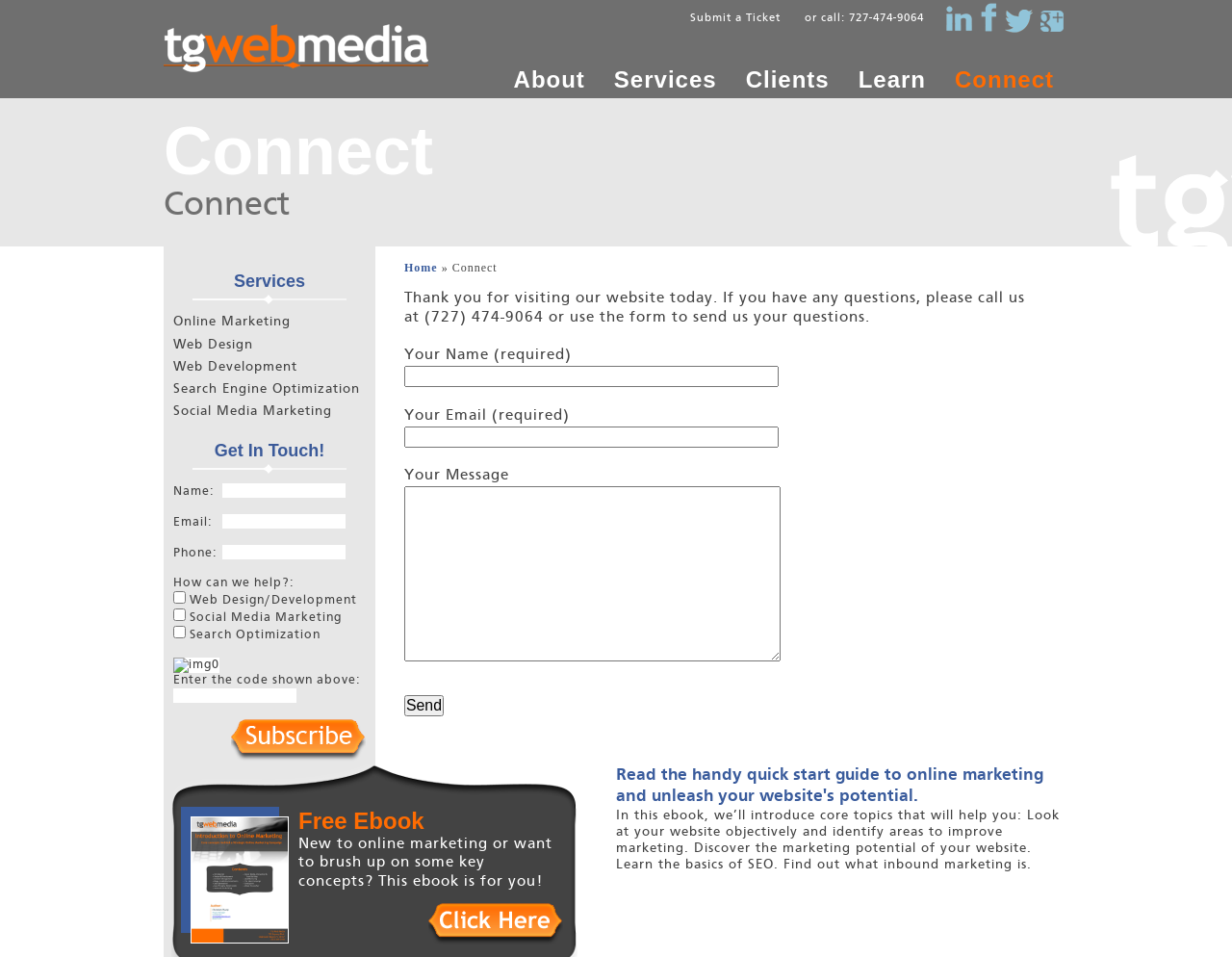Observe the image and answer the following question in detail: What is the name of the company?

I found the name of the company by looking at the top-left corner of the webpage, where it says 'Connect - TG Web Media, Florida Web Design Firm, Search Engine Optimization, Content Management, Tampa Web Hosting Company | 727-441-9190'.